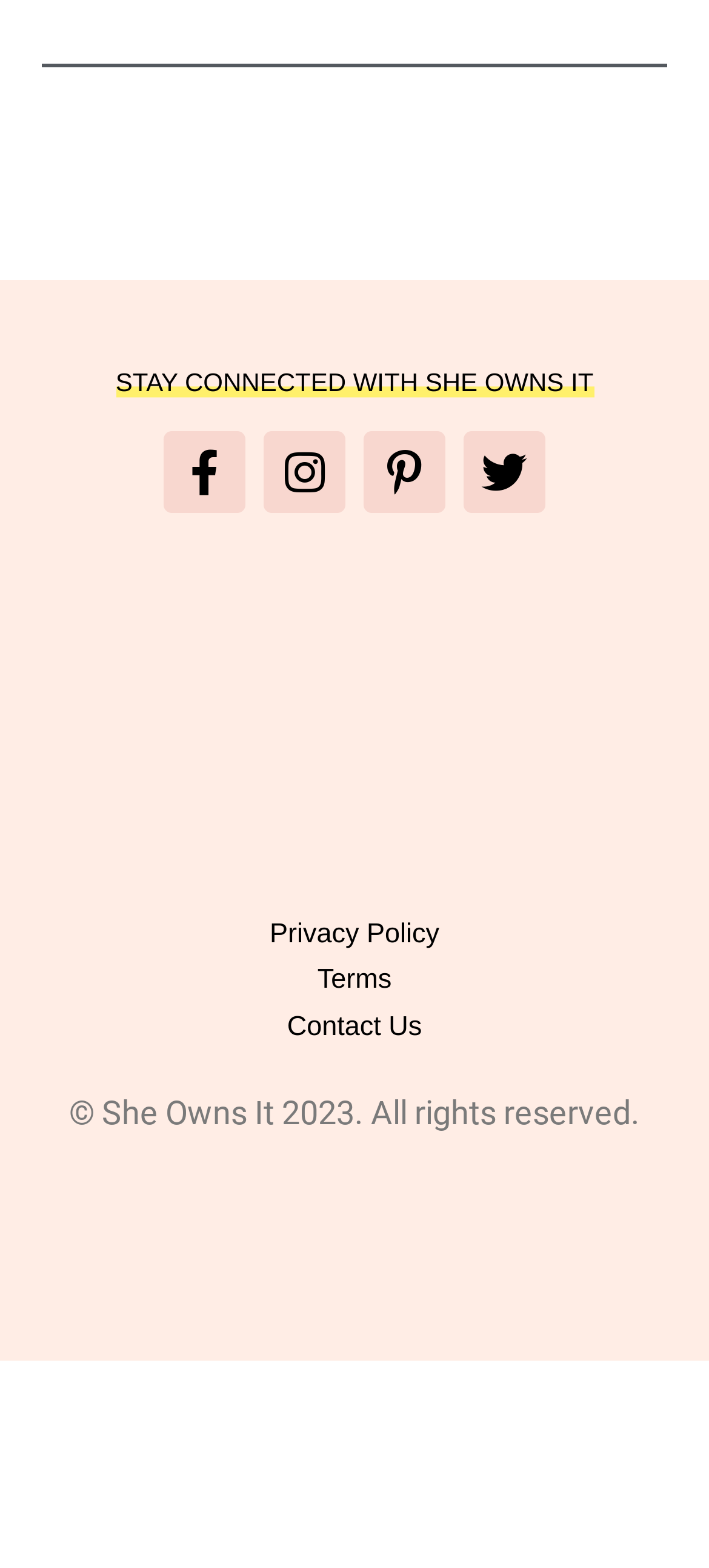Locate the bounding box coordinates of the segment that needs to be clicked to meet this instruction: "Contact Us".

[0.405, 0.64, 0.595, 0.67]